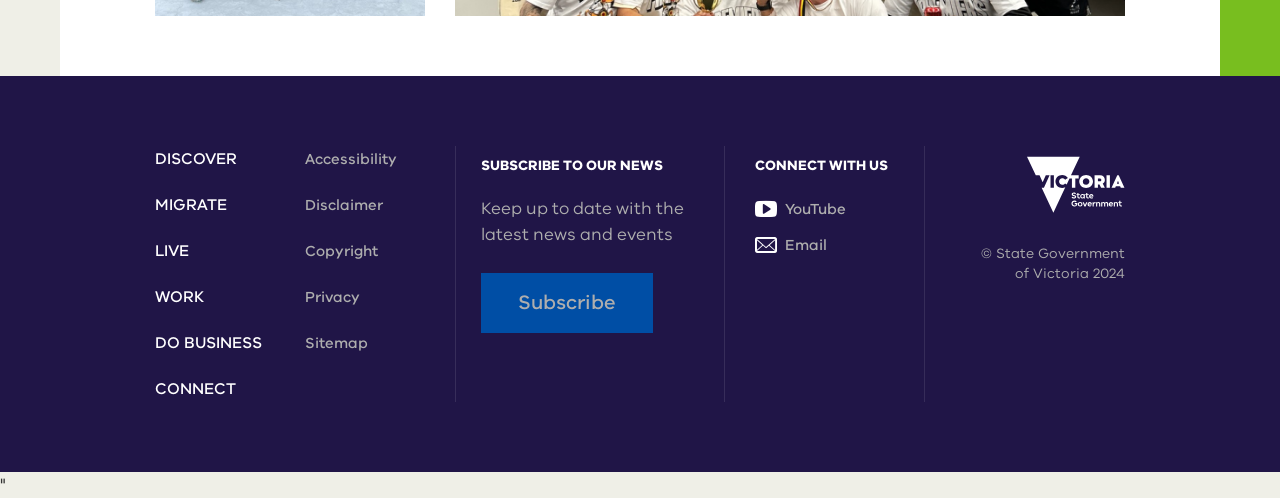Using the provided description Sitemap, find the bounding box coordinates for the UI element. Provide the coordinates in (top-left x, top-left y, bottom-right x, bottom-right y) format, ensuring all values are between 0 and 1.

[0.238, 0.669, 0.288, 0.709]